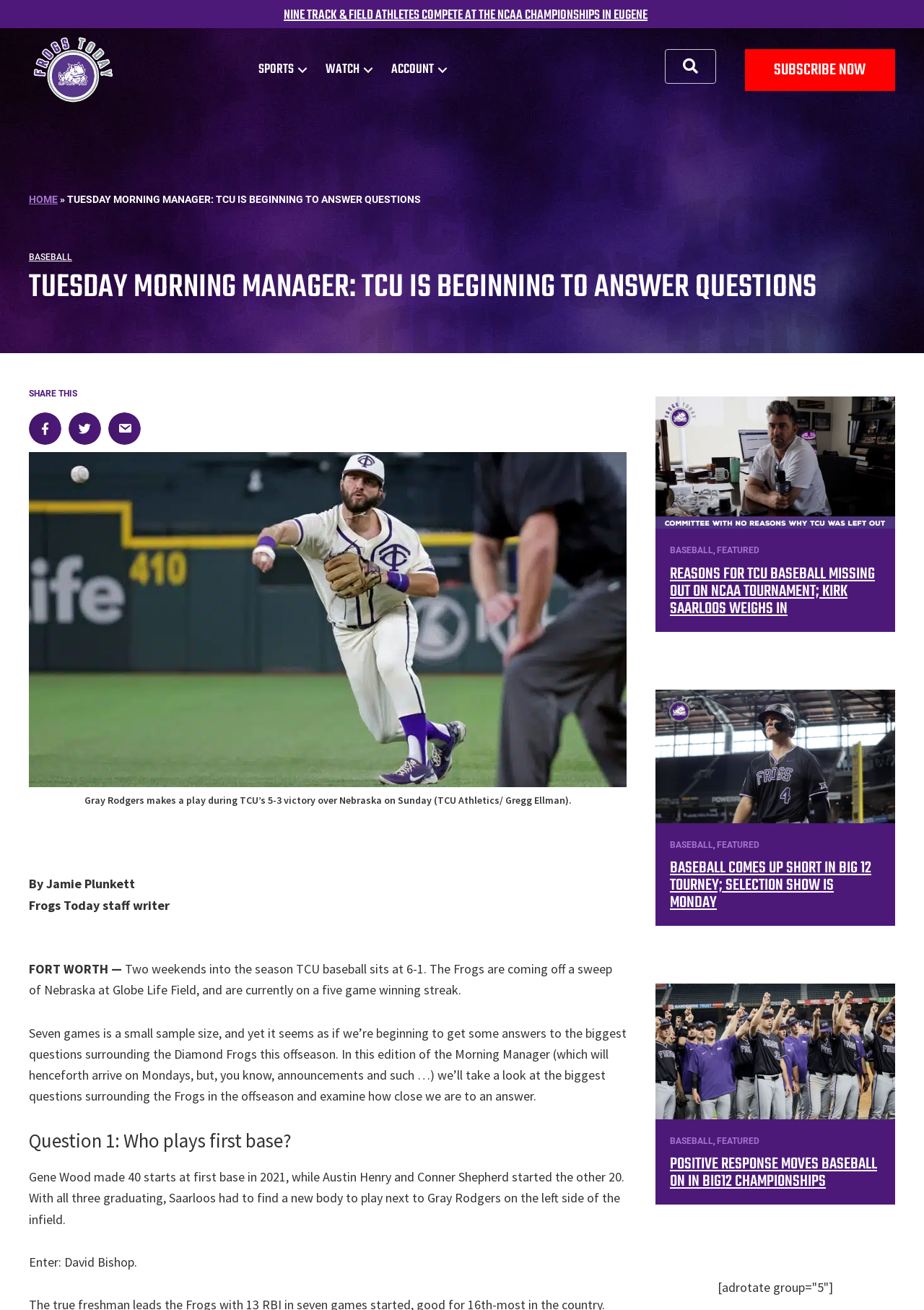Specify the bounding box coordinates for the region that must be clicked to perform the given instruction: "Read the article 'REASONS FOR TCU BASEBALL MISSING OUT ON NCAA TOURNAMENT; KIRK SAARLOOS WEIGHS IN'".

[0.725, 0.432, 0.953, 0.471]